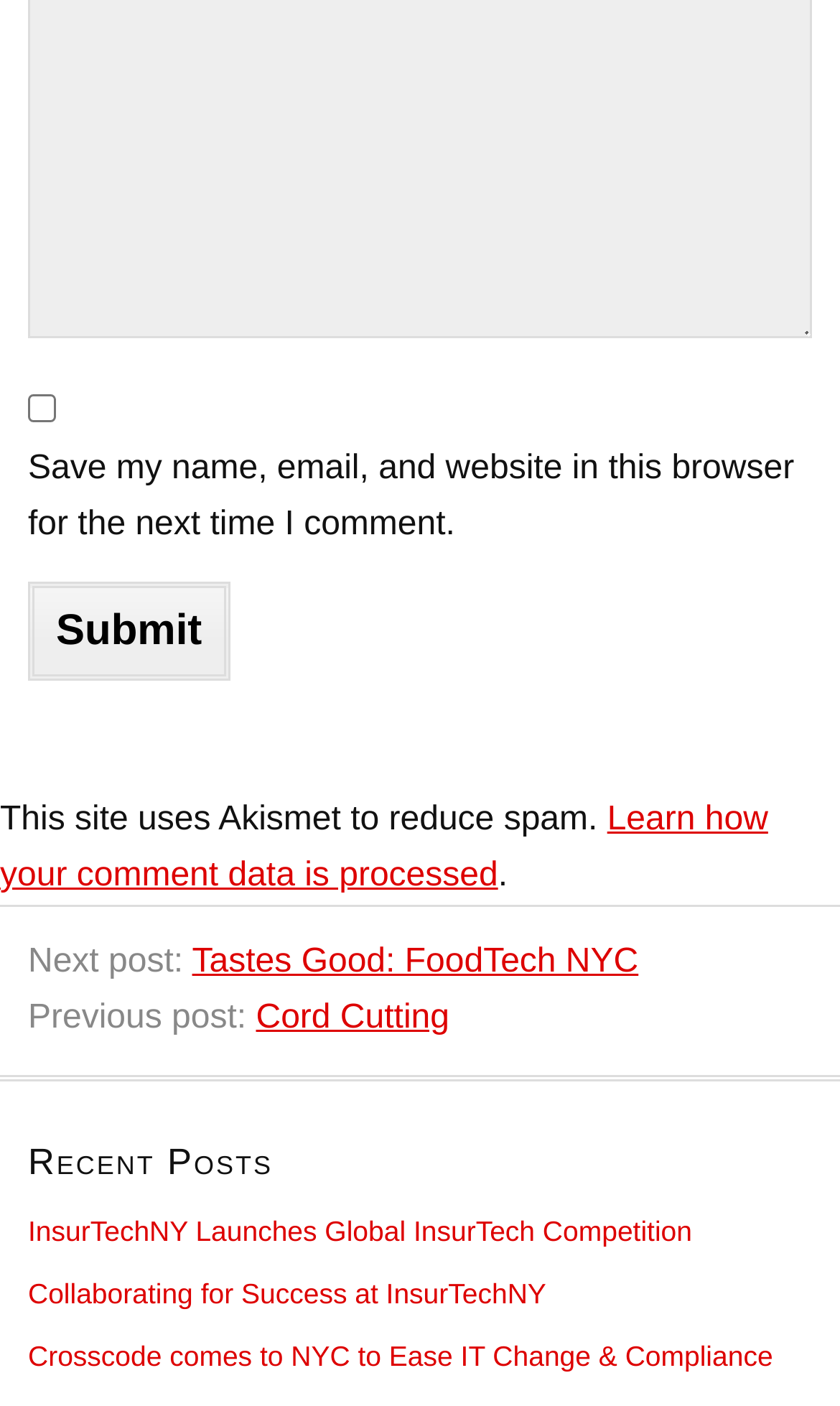Provide the bounding box coordinates of the HTML element described by the text: "Cord Cutting".

[0.305, 0.711, 0.535, 0.737]